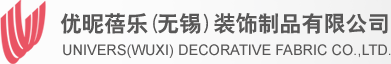Respond to the question below with a single word or phrase:
What industry does the company operate in?

Textile